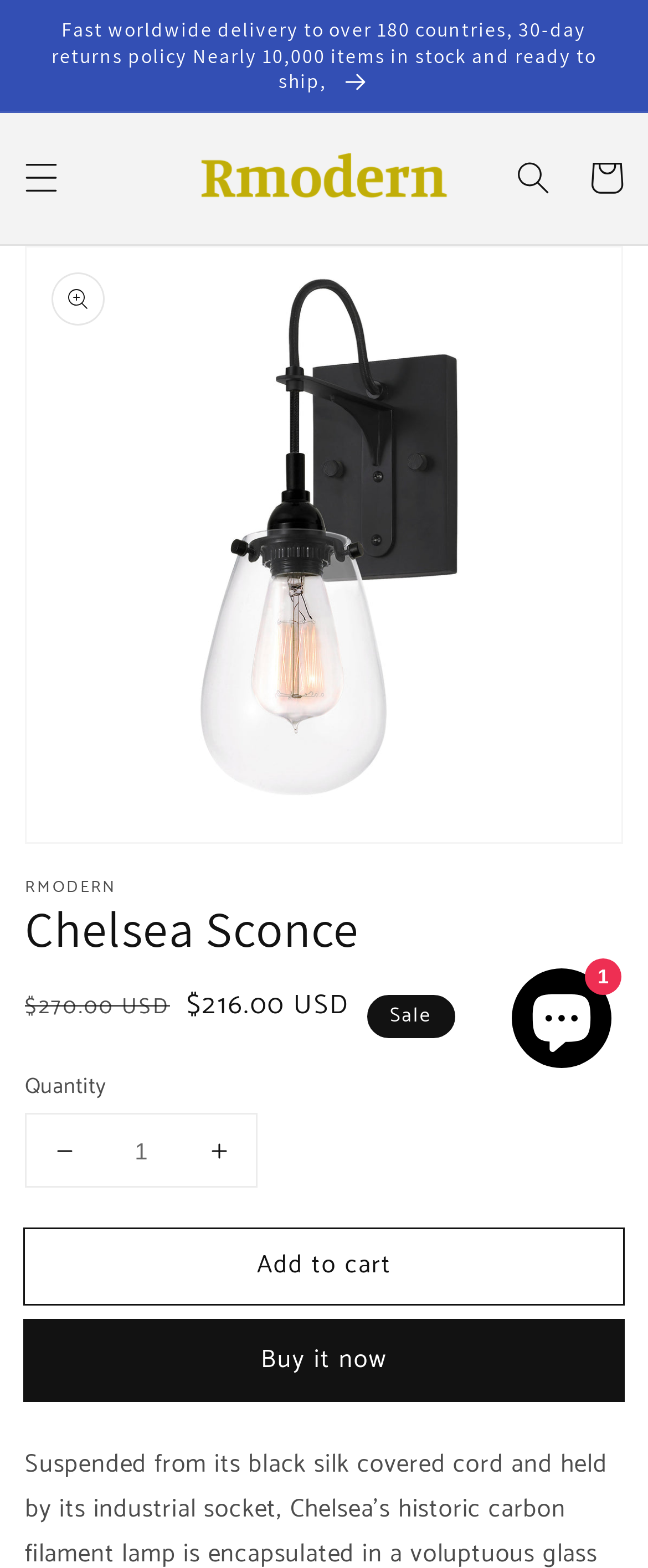Explain the webpage in detail.

This webpage is about a product called "Chelsea Sconce" from the online store "Rmodern". At the top of the page, there is an announcement section that spans the full width, stating the store's shipping and return policies. Below this section, there are three main elements aligned horizontally: a menu button on the left, the store's logo in the middle, and a search button on the right.

On the left side of the page, there is a section dedicated to the product information. The product name "Chelsea Sconce" is displayed as a heading, followed by the regular and sale prices. Below the prices, there is a quantity selector with decrease and increase buttons, and a spin button to input the desired quantity. 

Further down, there are two prominent buttons: "Add to cart" and "Buy it now". On the right side of the page, there is a chat window with a button to open it, accompanied by a small image. The chat window is currently expanded, indicating that it is active. At the bottom right corner of the page, there is a cart link.